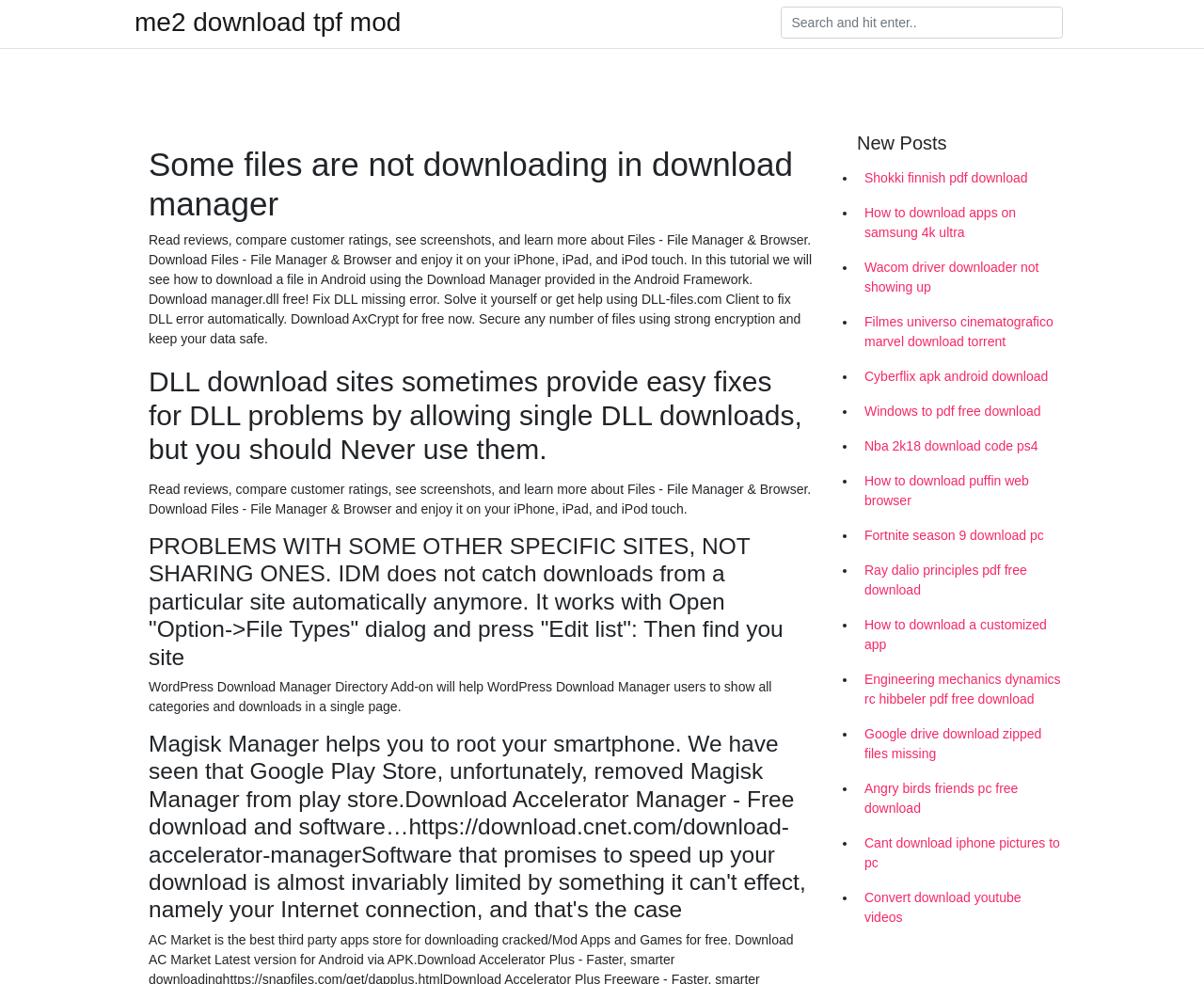Identify the first-level heading on the webpage and generate its text content.

Some files are not downloading in download manager